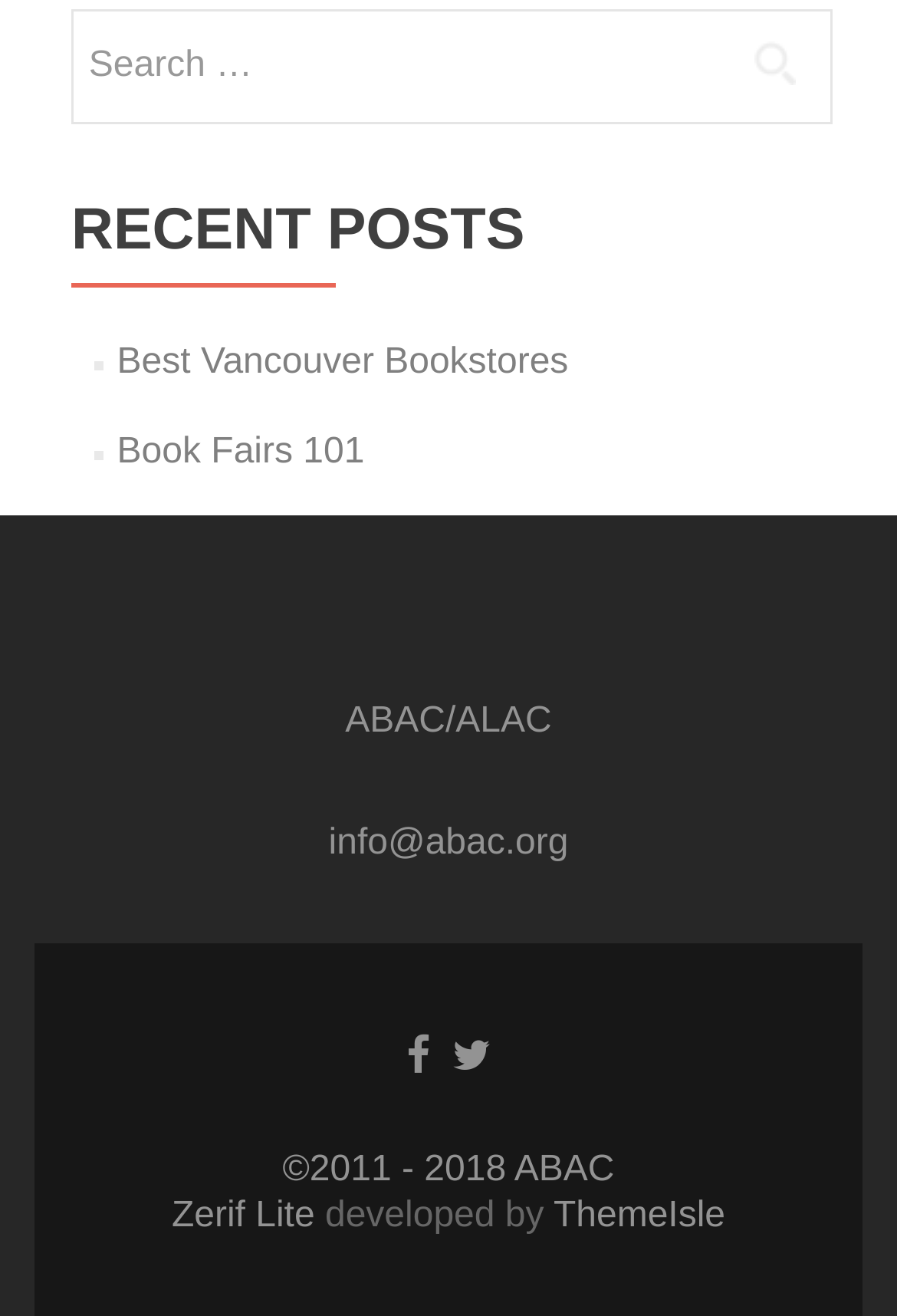Determine the bounding box coordinates of the clickable element to complete this instruction: "Follow on Facebook". Provide the coordinates in the format of four float numbers between 0 and 1, [left, top, right, bottom].

[0.453, 0.783, 0.478, 0.818]